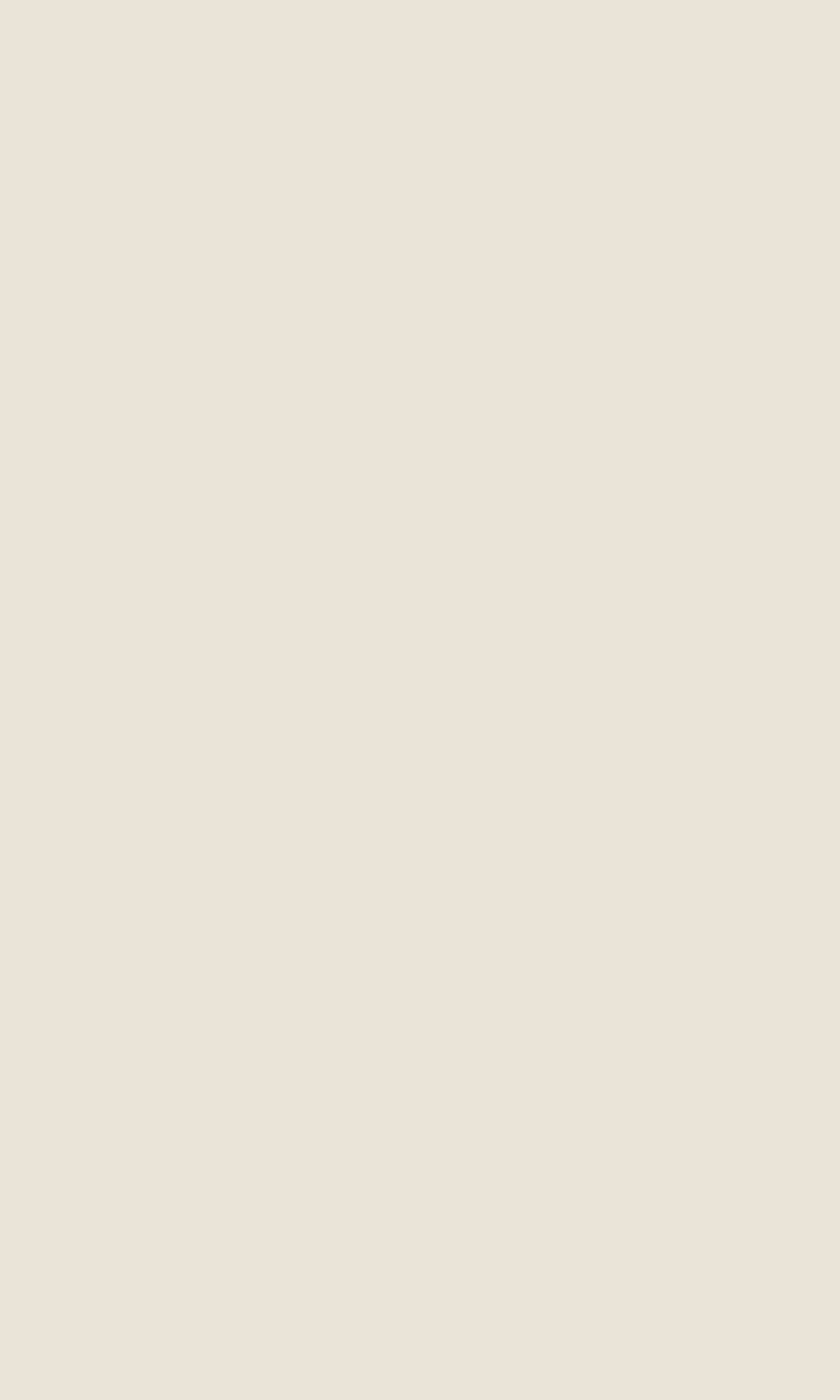From the image, can you give a detailed response to the question below:
What is the language selection option?

The language selection option is a combobox element with the text 'Choose language' which is located below the 'PRODUCER´S PORTFOLIO' heading, suggesting that it is related to the content of the portfolio.